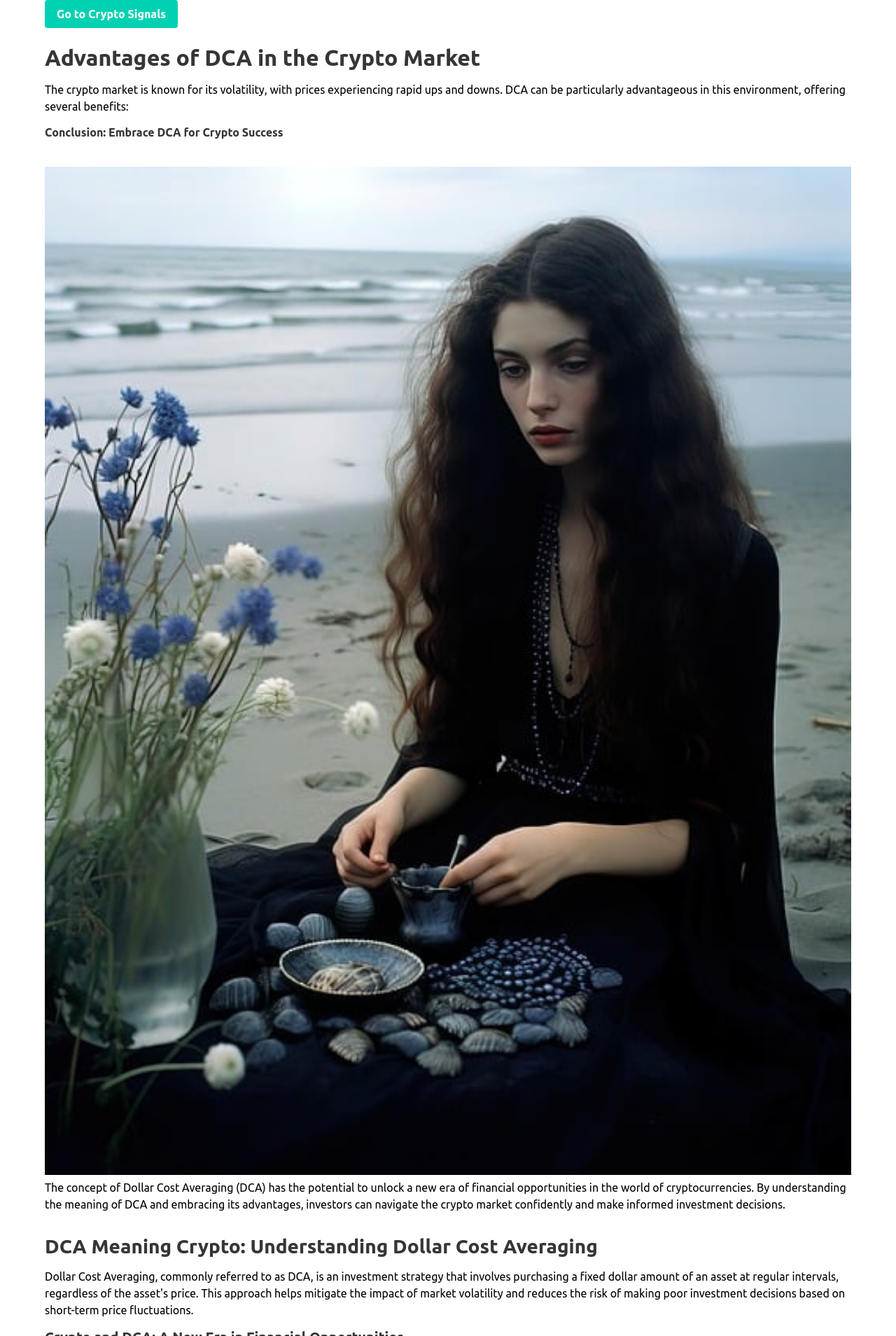What is the main topic of this webpage?
Using the information from the image, provide a comprehensive answer to the question.

Based on the heading 'Advantages of DCA in the Crypto Market' and the content of the webpage, it is clear that the main topic of this webpage is about the advantages of Dollar Cost Averaging (DCA) in the cryptocurrency market.